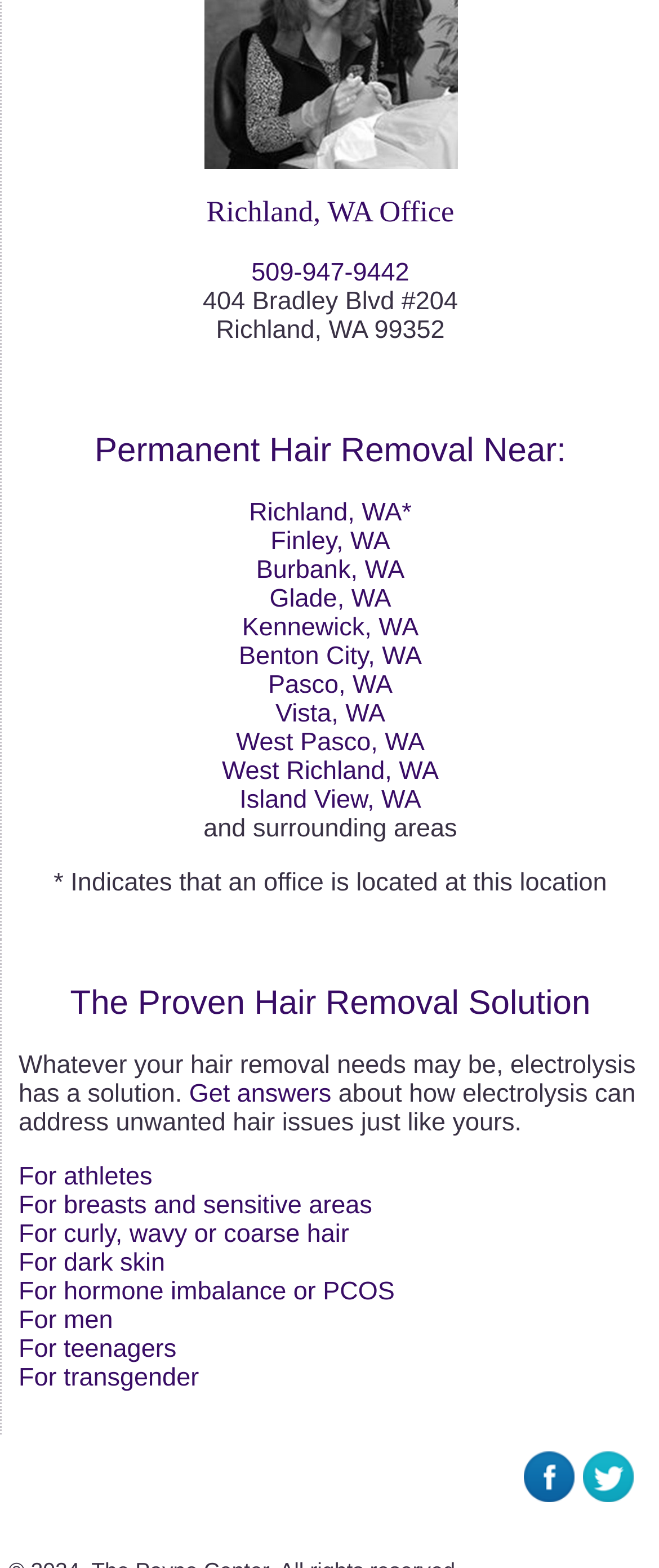Identify the bounding box coordinates for the UI element described as: "Island View, WA". The coordinates should be provided as four floats between 0 and 1: [left, top, right, bottom].

[0.363, 0.501, 0.639, 0.52]